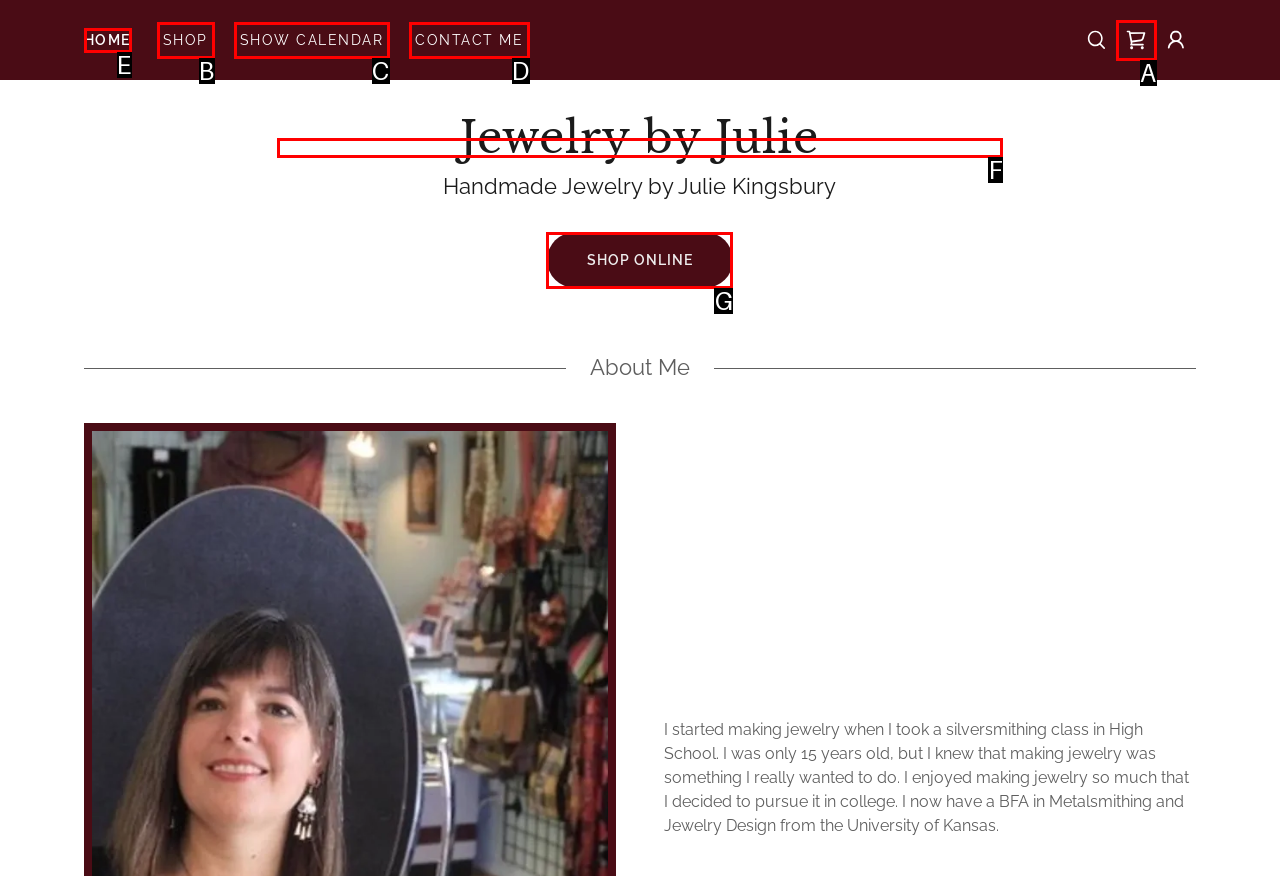Select the letter of the HTML element that best fits the description: Home
Answer with the corresponding letter from the provided choices.

E